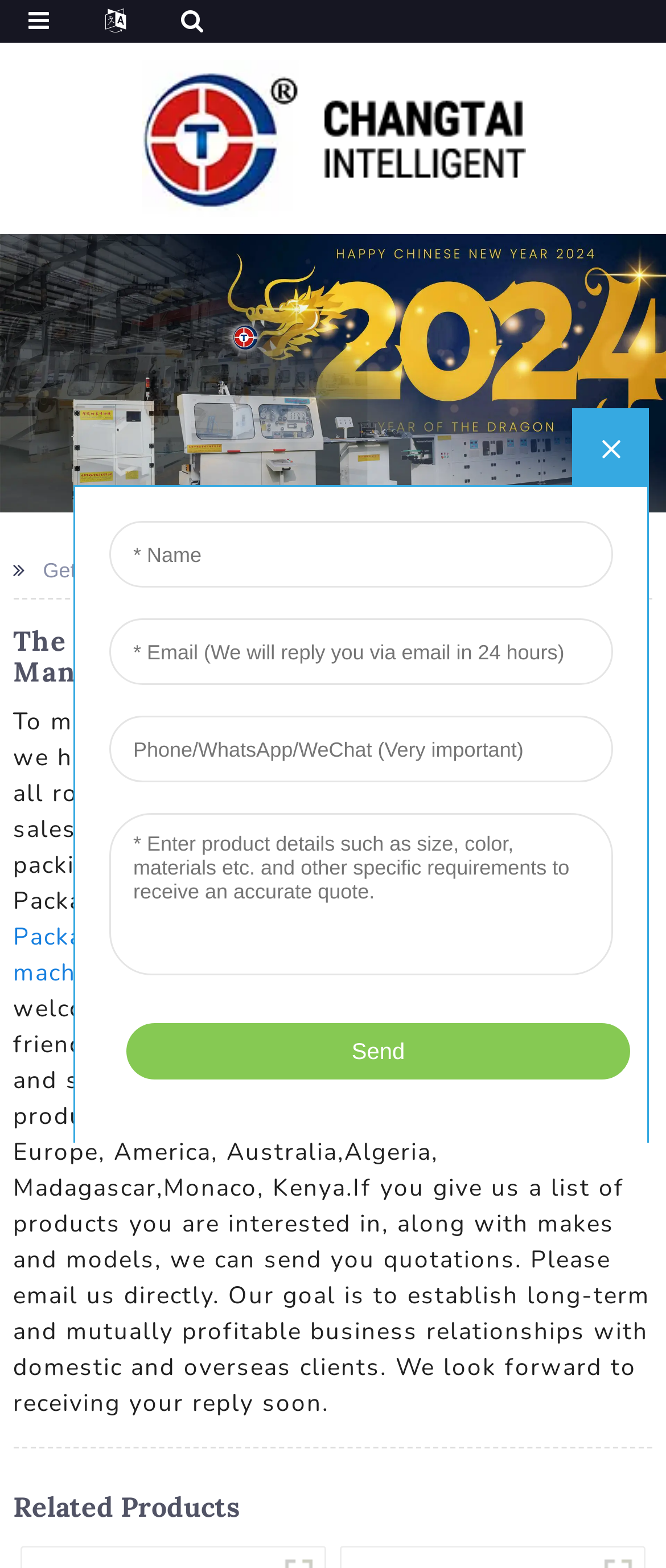What is the main product category?
Using the visual information, reply with a single word or short phrase.

Metal Packaging Line